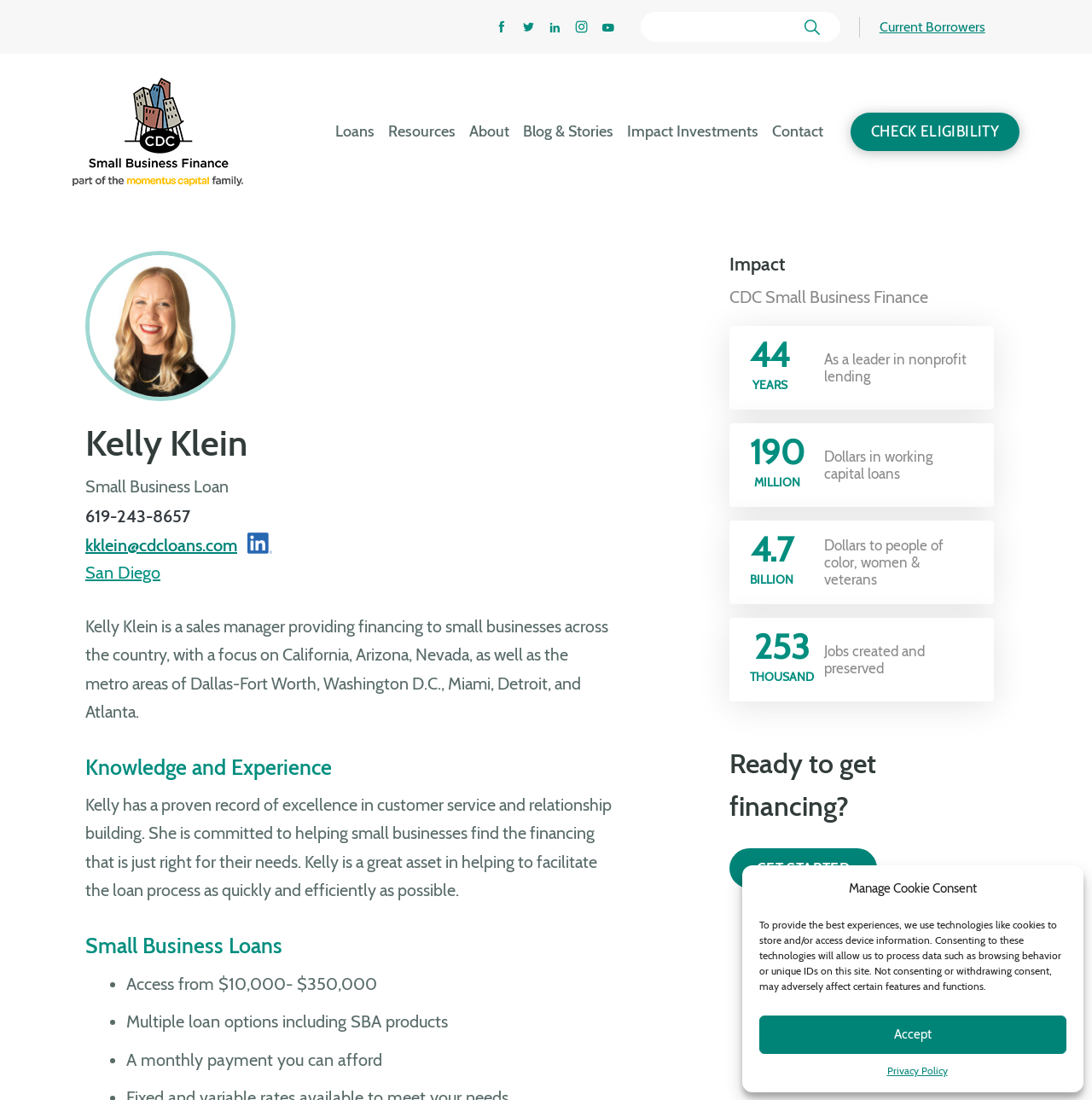Find the bounding box coordinates of the element to click in order to complete the given instruction: "Get started with financing."

[0.668, 0.771, 0.803, 0.808]